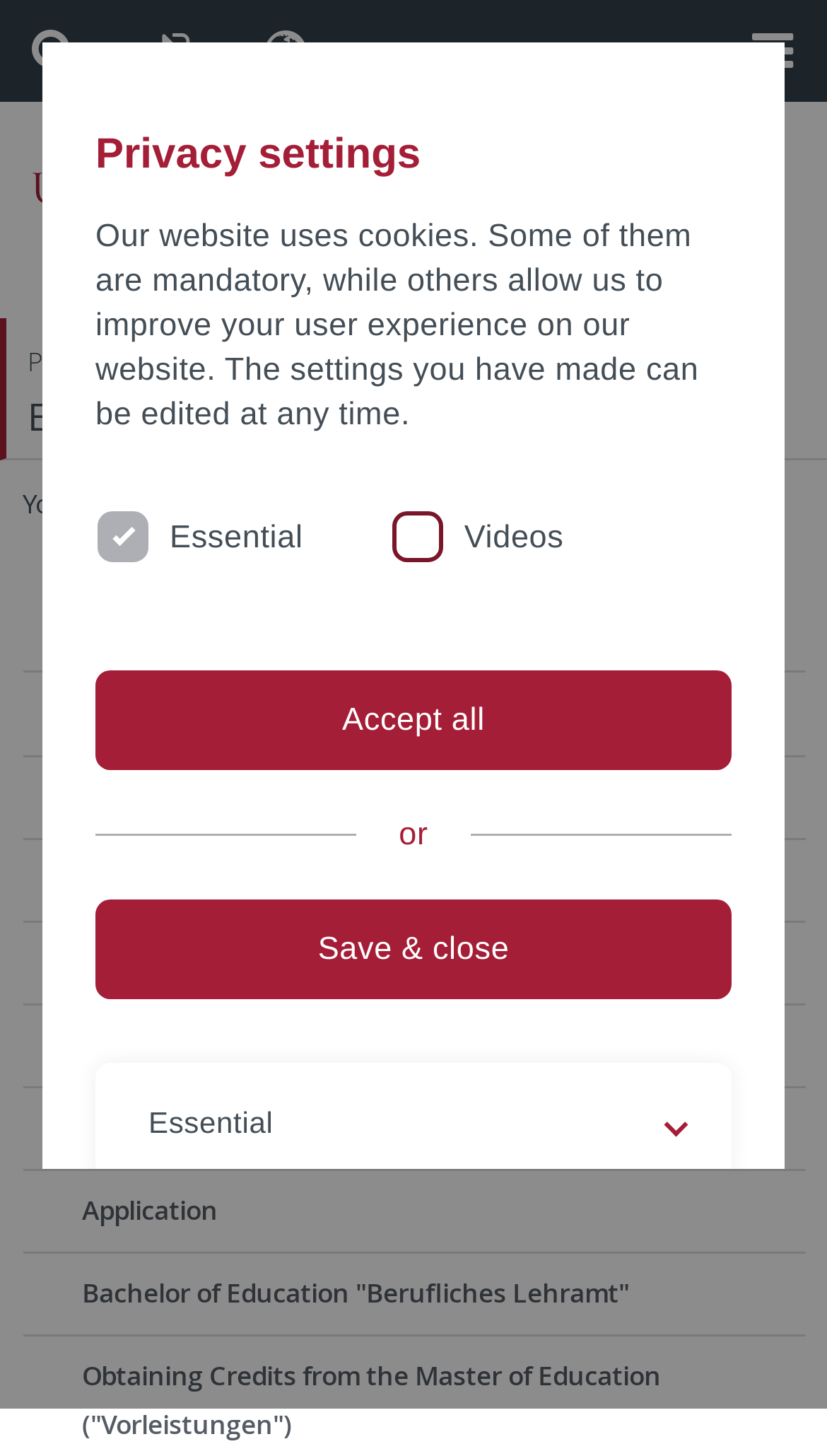From the element description New Students, predict the bounding box coordinates of the UI element. The coordinates must be specified in the format (top-left x, top-left y, bottom-right x, bottom-right y) and should be within the 0 to 1 range.

[0.027, 0.576, 0.973, 0.633]